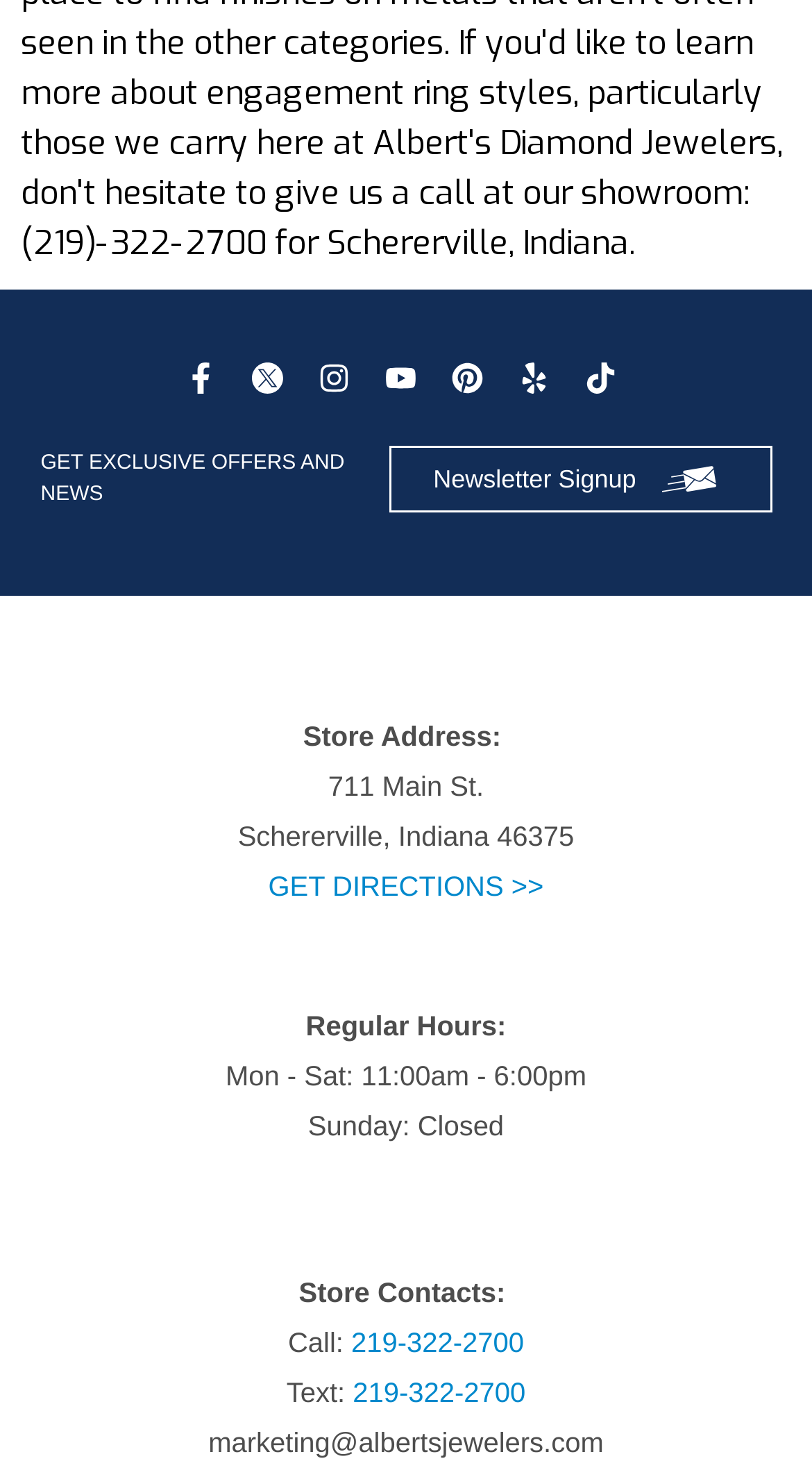Please find the bounding box coordinates of the element that must be clicked to perform the given instruction: "Send an email to the marketing department". The coordinates should be four float numbers from 0 to 1, i.e., [left, top, right, bottom].

[0.257, 0.977, 0.743, 0.999]